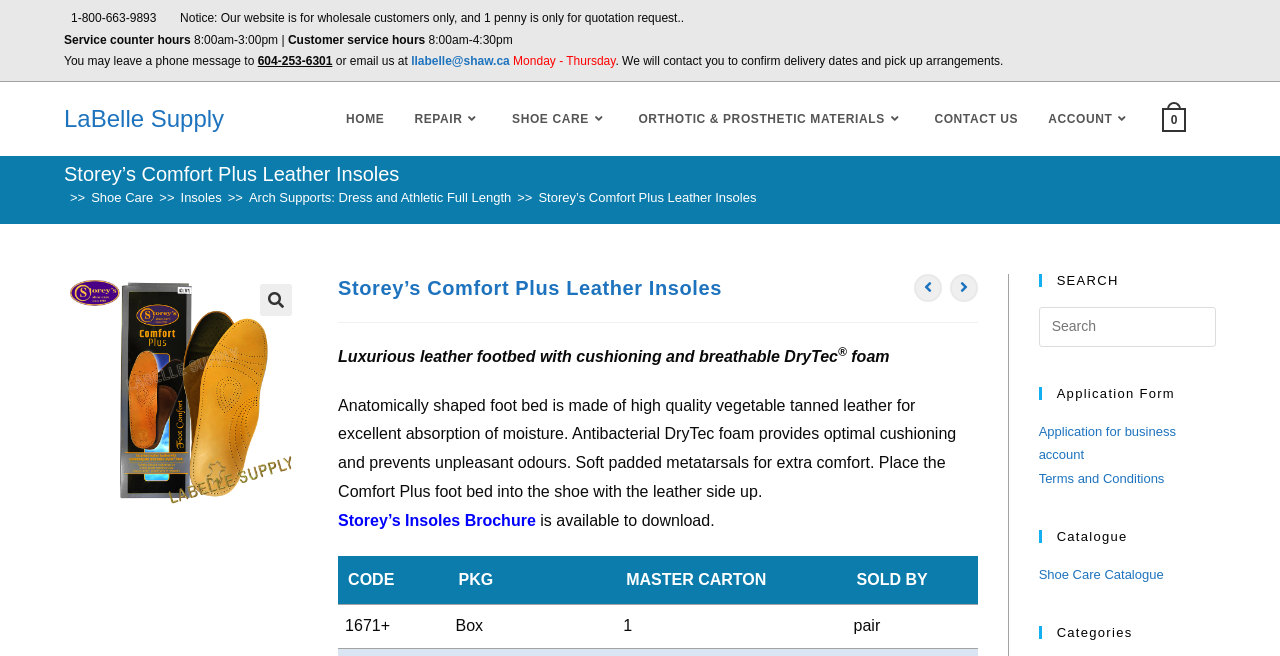Please provide a short answer using a single word or phrase for the question:
What is the purpose of the DryTec foam in Storey's Comfort Plus Leather Insoles?

Prevents unpleasant odours